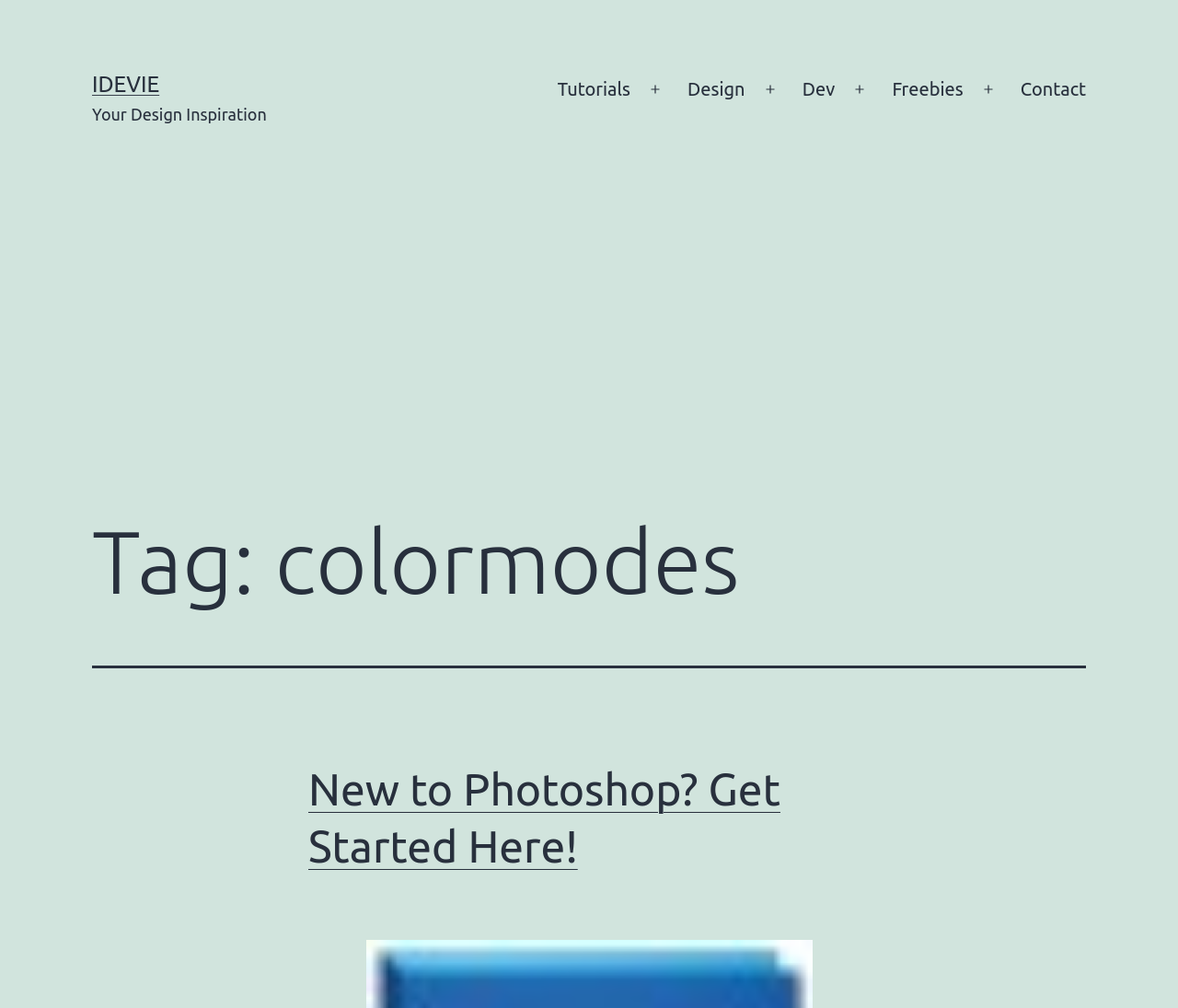What is the title of the article in the main content?
Using the screenshot, give a one-word or short phrase answer.

New to Photoshop? Get Started Here!